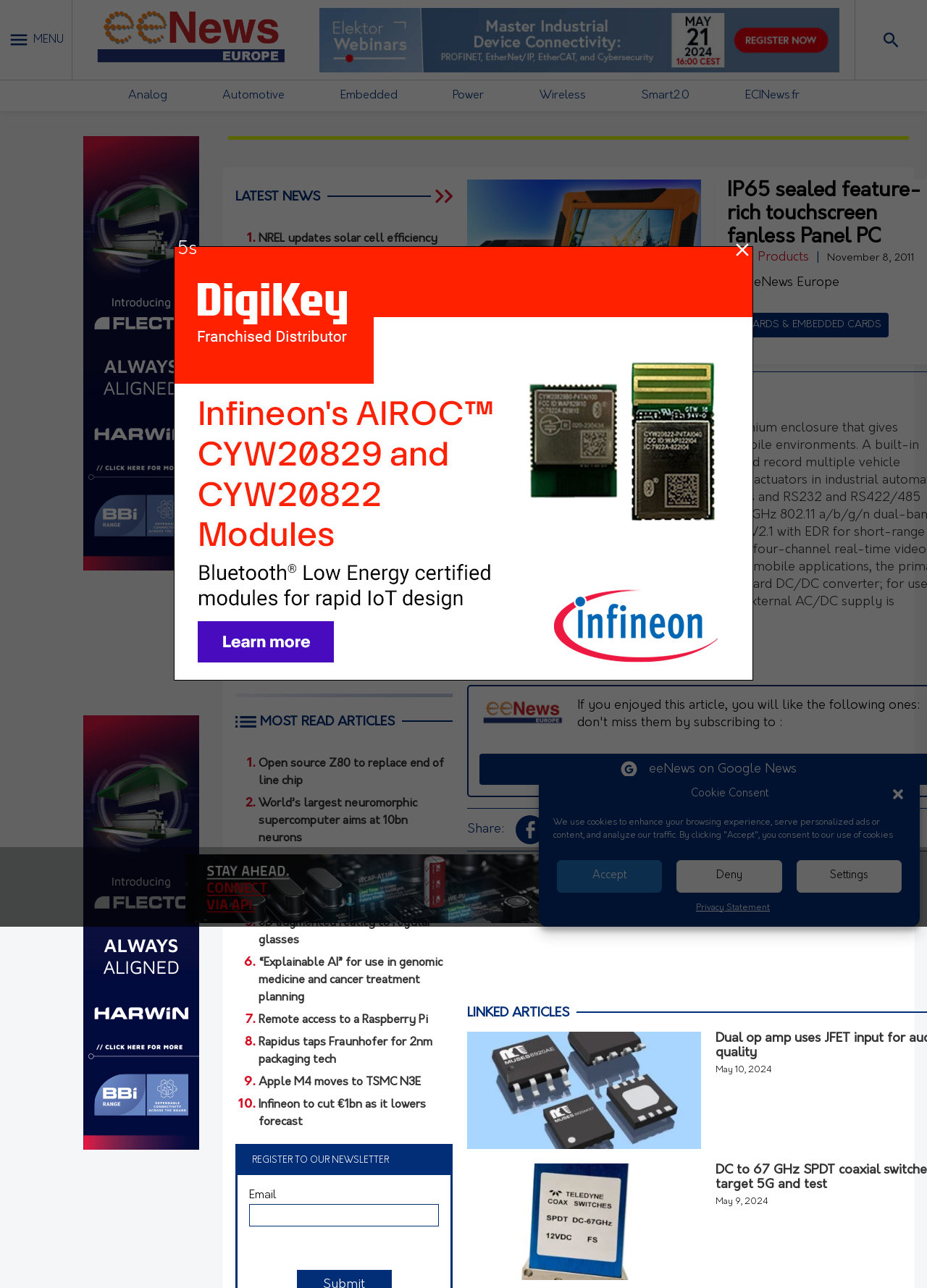How many pluggable modules are available for the UPC-V312-D525 Panel PC?
Based on the image, give a one-word or short phrase answer.

Seven